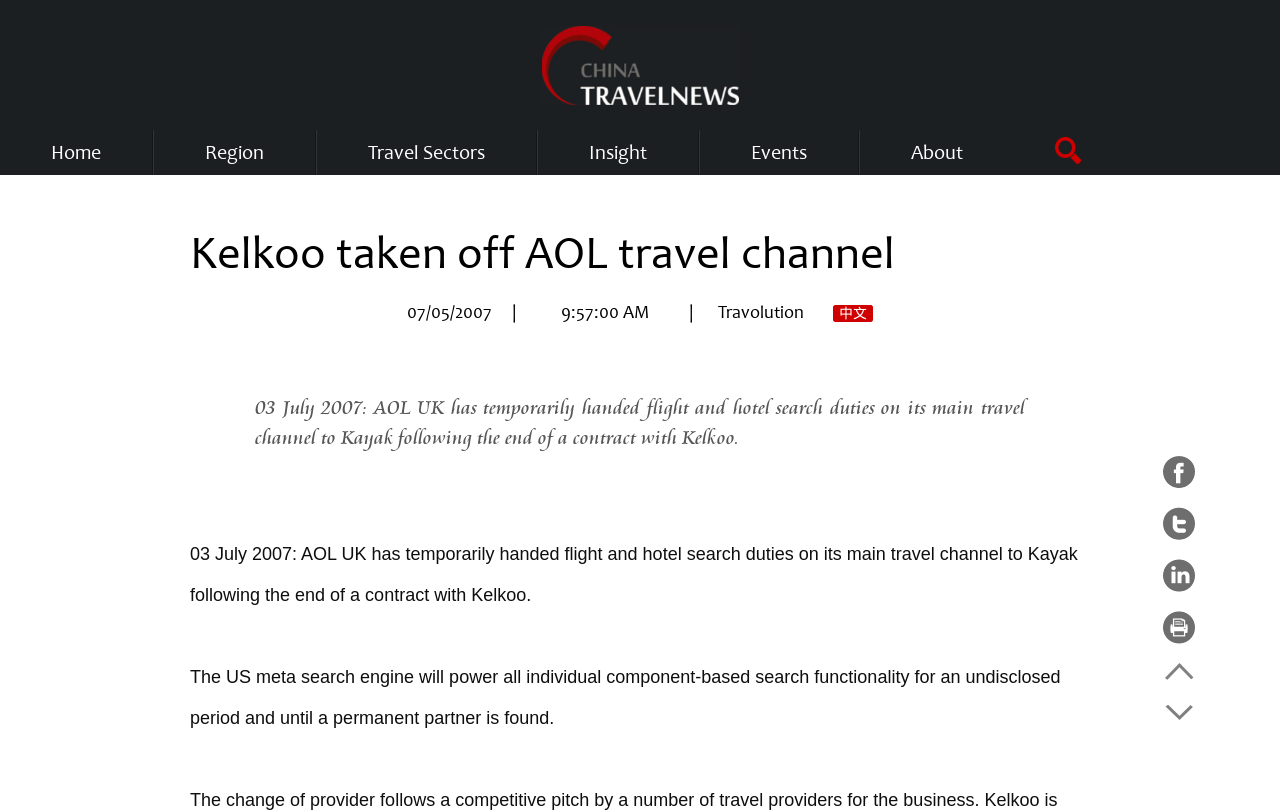Respond to the following question with a brief word or phrase:
What is the language of the link at the top right corner?

中文